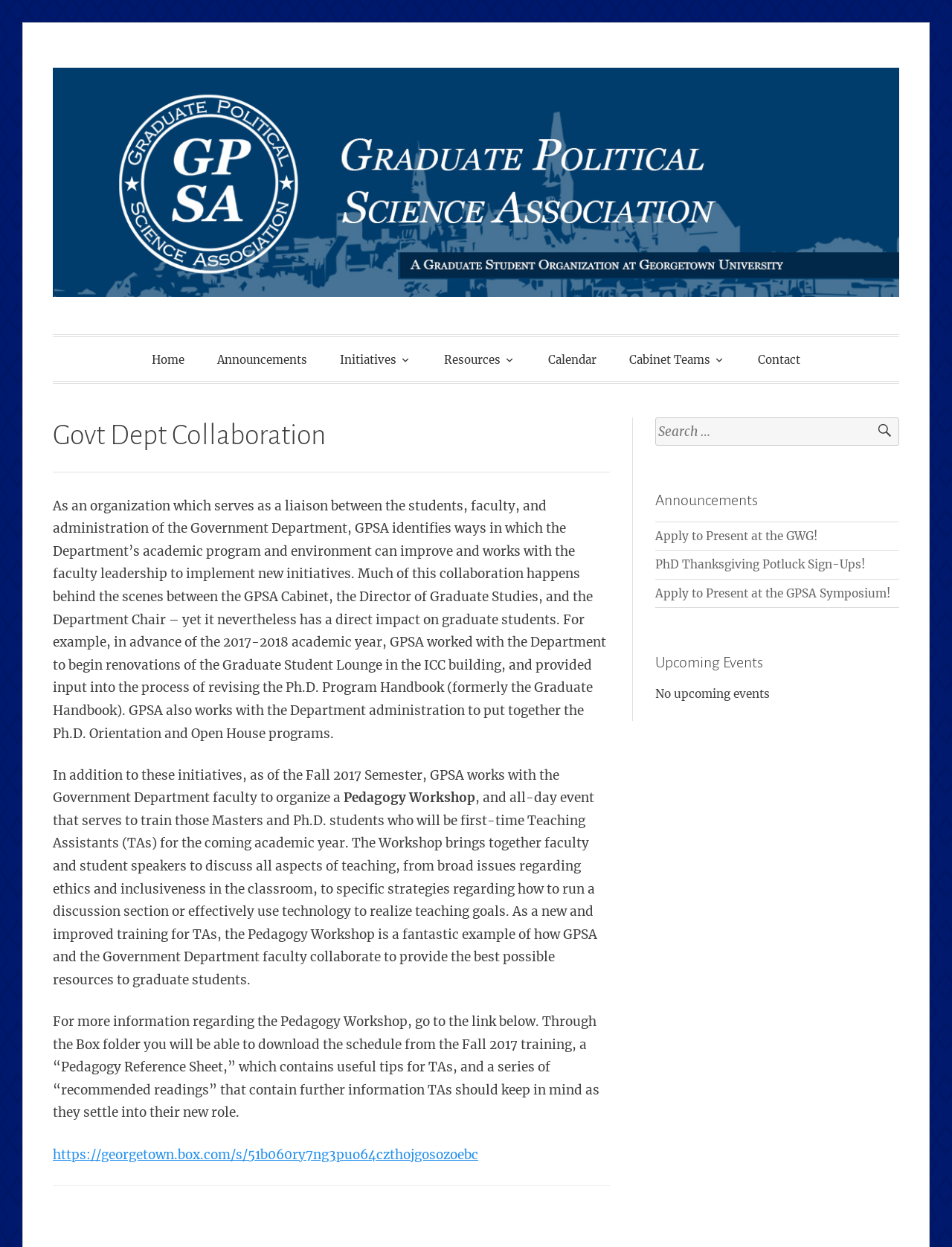Pinpoint the bounding box coordinates of the element you need to click to execute the following instruction: "Click on the 'Apply to Present at the GWG!' link". The bounding box should be represented by four float numbers between 0 and 1, in the format [left, top, right, bottom].

[0.688, 0.424, 0.858, 0.435]